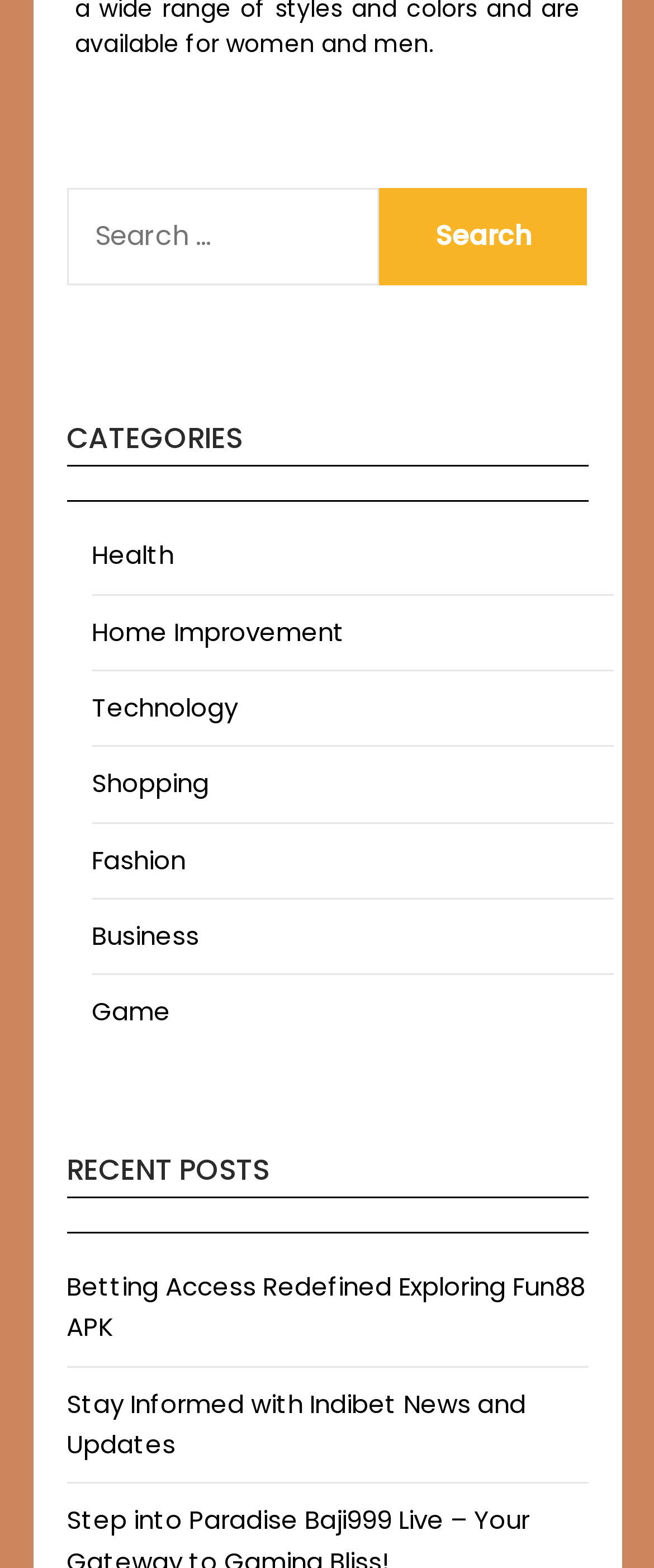Determine the bounding box for the HTML element described here: "Fashion". The coordinates should be given as [left, top, right, bottom] with each number being a float between 0 and 1.

[0.14, 0.537, 0.283, 0.559]